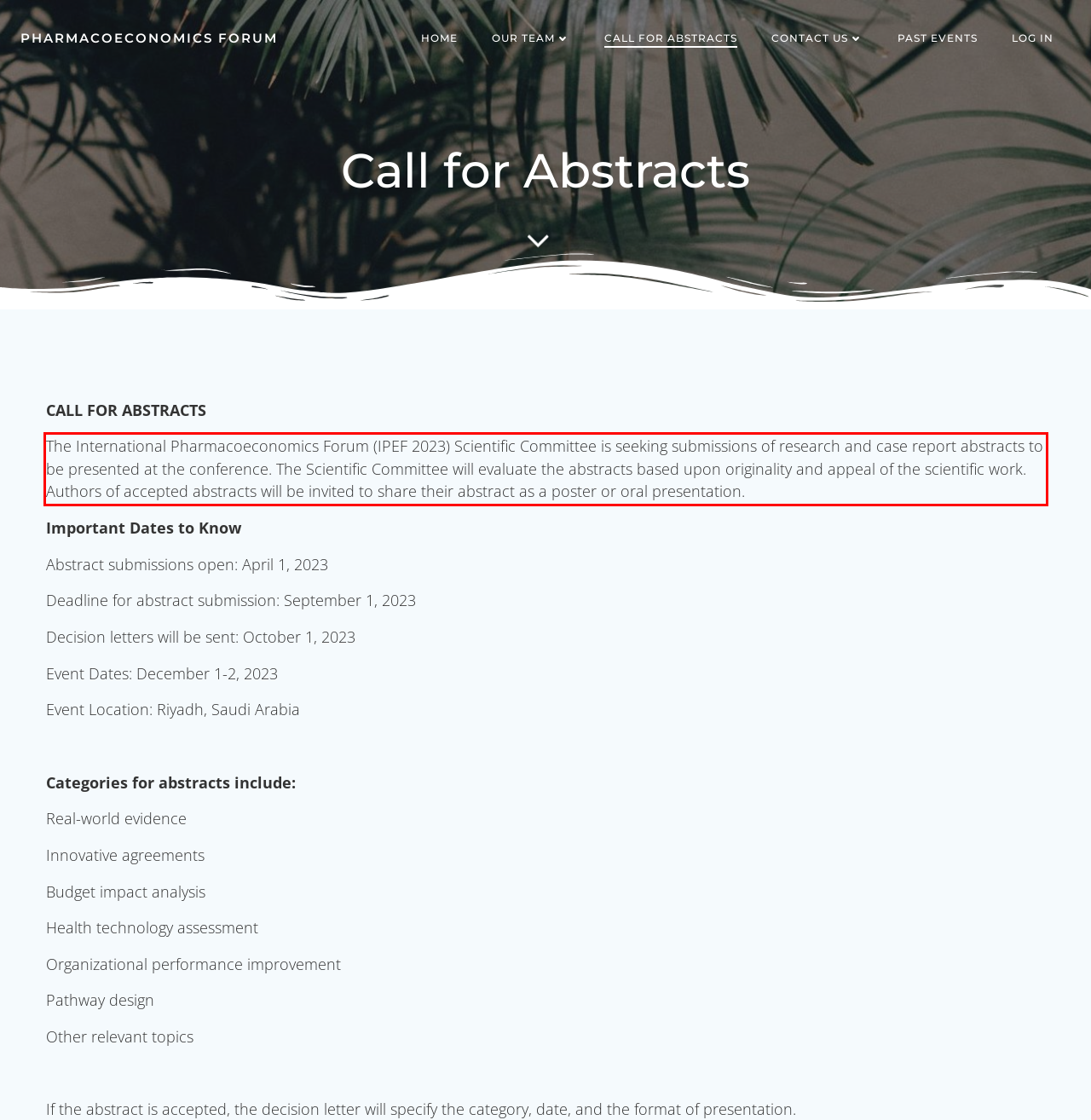In the screenshot of the webpage, find the red bounding box and perform OCR to obtain the text content restricted within this red bounding box.

The International Pharmacoeconomics Forum (IPEF 2023) Scientific Committee is seeking submissions of research and case report abstracts to be presented at the conference. The Scientific Committee will evaluate the abstracts based upon originality and appeal of the scientific work. Authors of accepted abstracts will be invited to share their abstract as a poster or oral presentation.